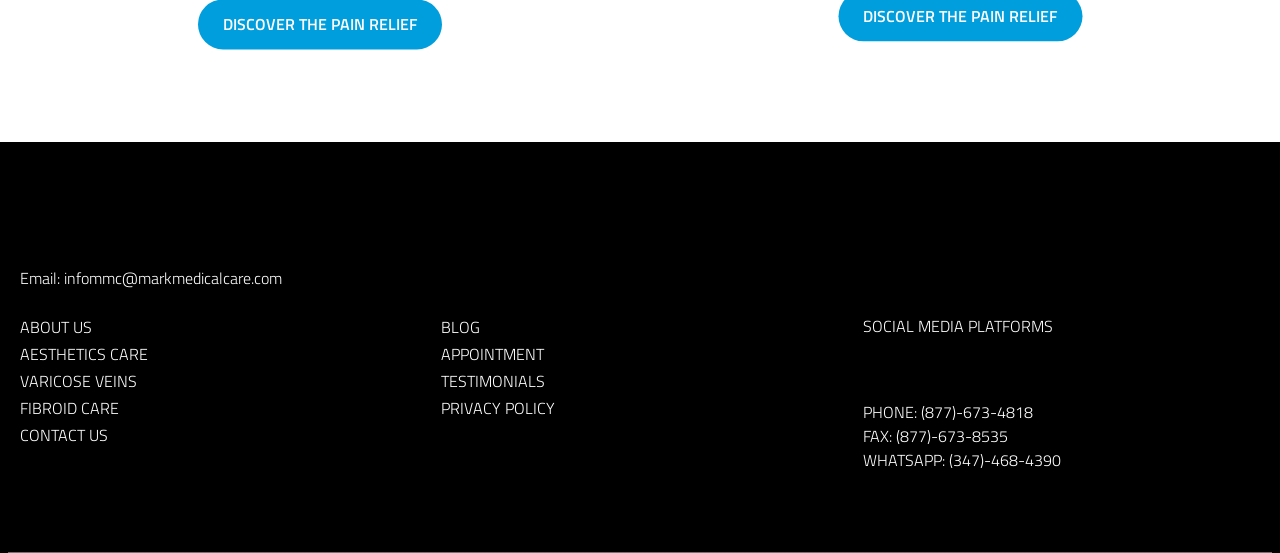Extract the bounding box of the UI element described as: "Forage".

None